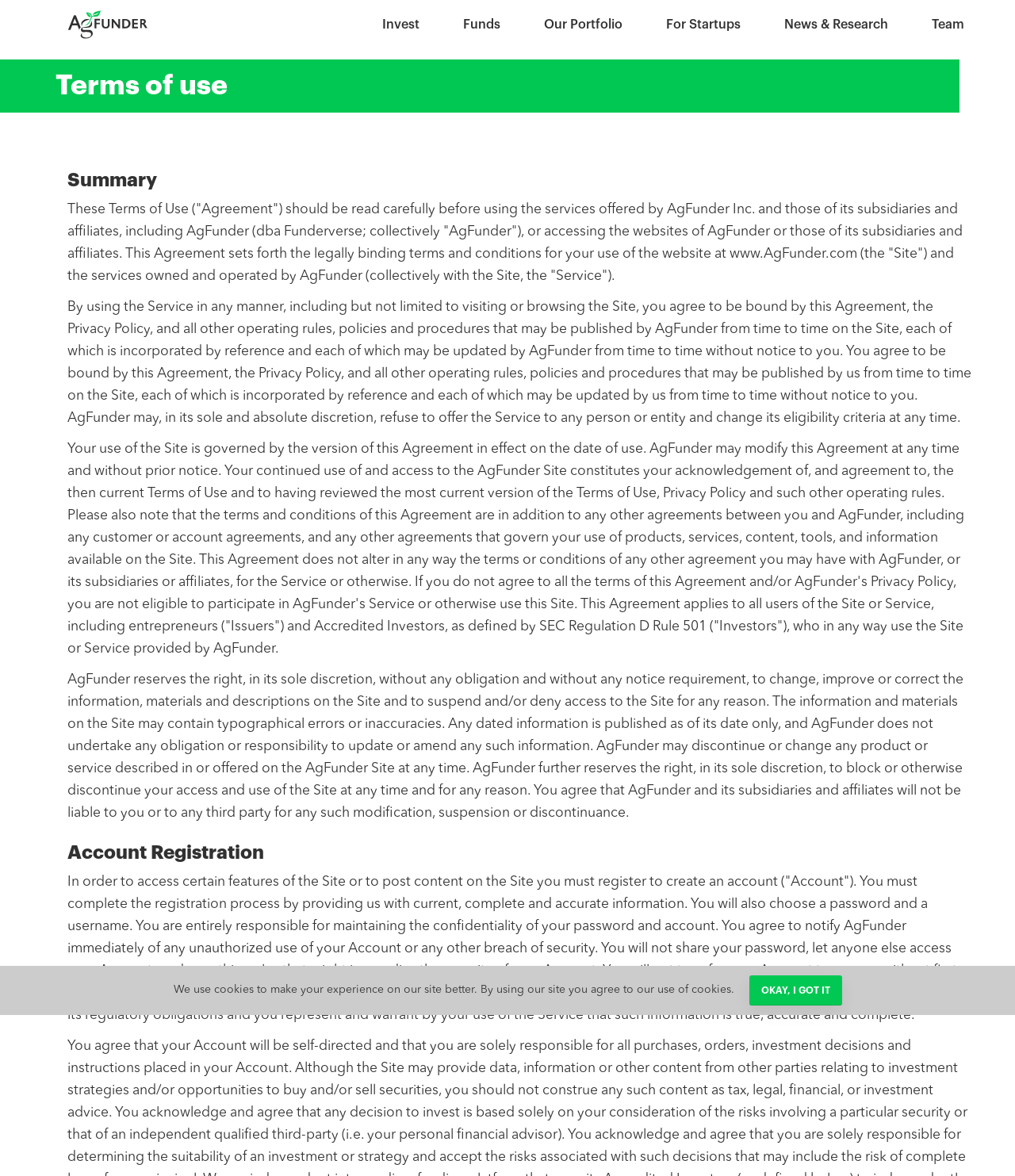How many headings are on the webpage?
Using the information from the image, answer the question thoroughly.

There are 4 headings on the webpage, which are 'Terms of use', 'Summary', 'Account Registration', and other subheadings. These headings are used to organize the content of the webpage and provide a clear structure for the user.